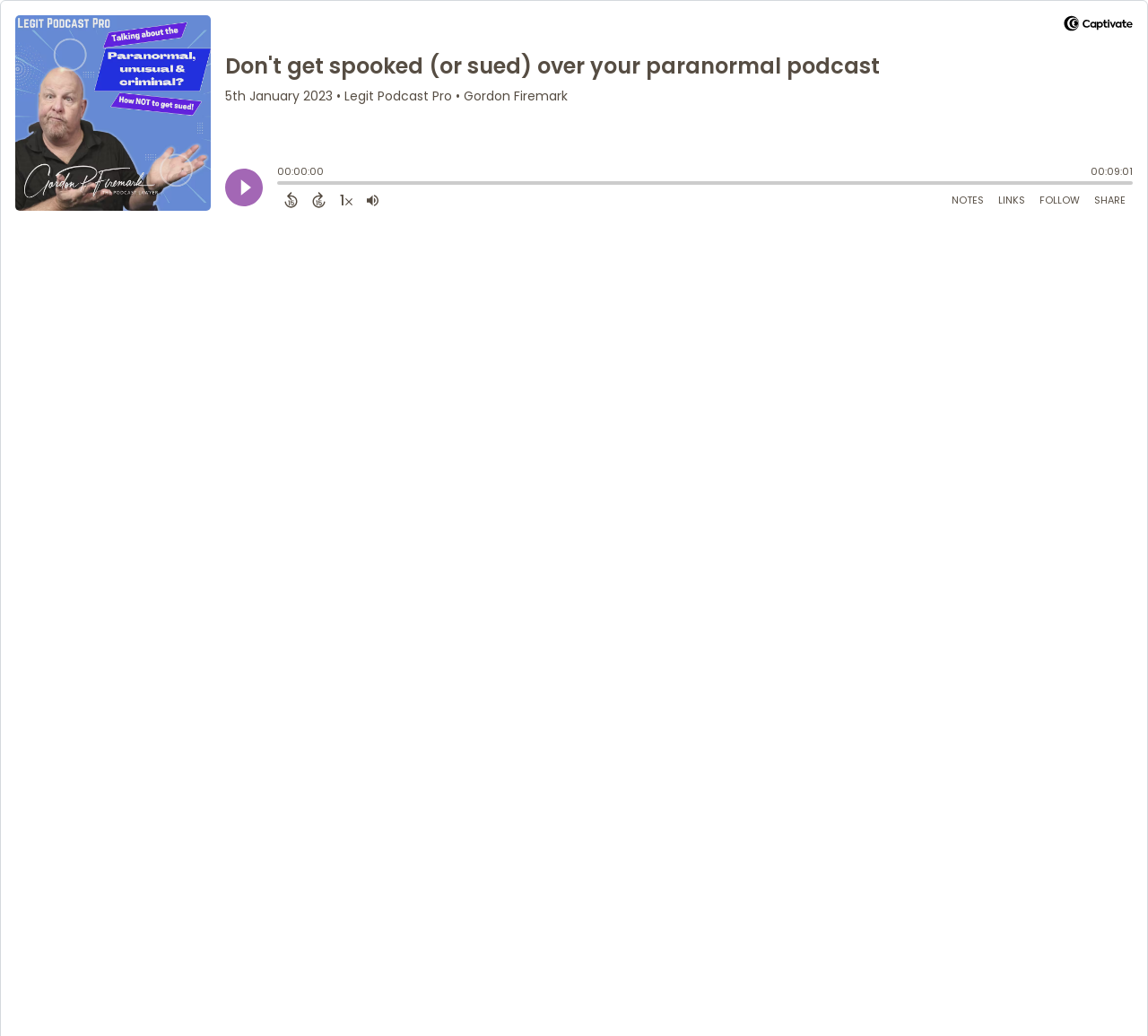Reply to the question with a single word or phrase:
What is the current timestamp?

00:00:00